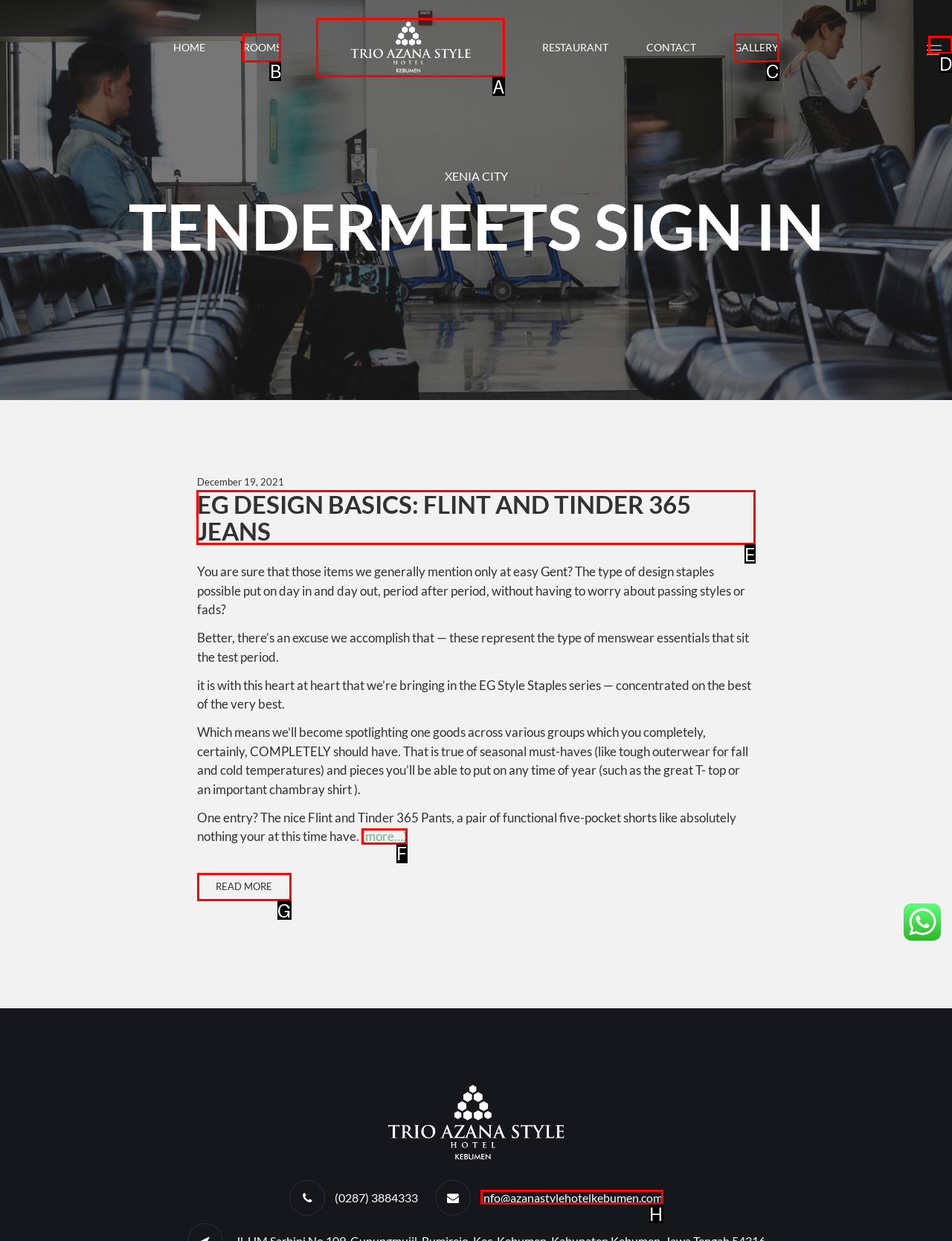Tell me which one HTML element I should click to complete the following instruction: Read about EG DESIGN BASICS: FLINT AND TINDER 365 JEANS
Answer with the option's letter from the given choices directly.

E